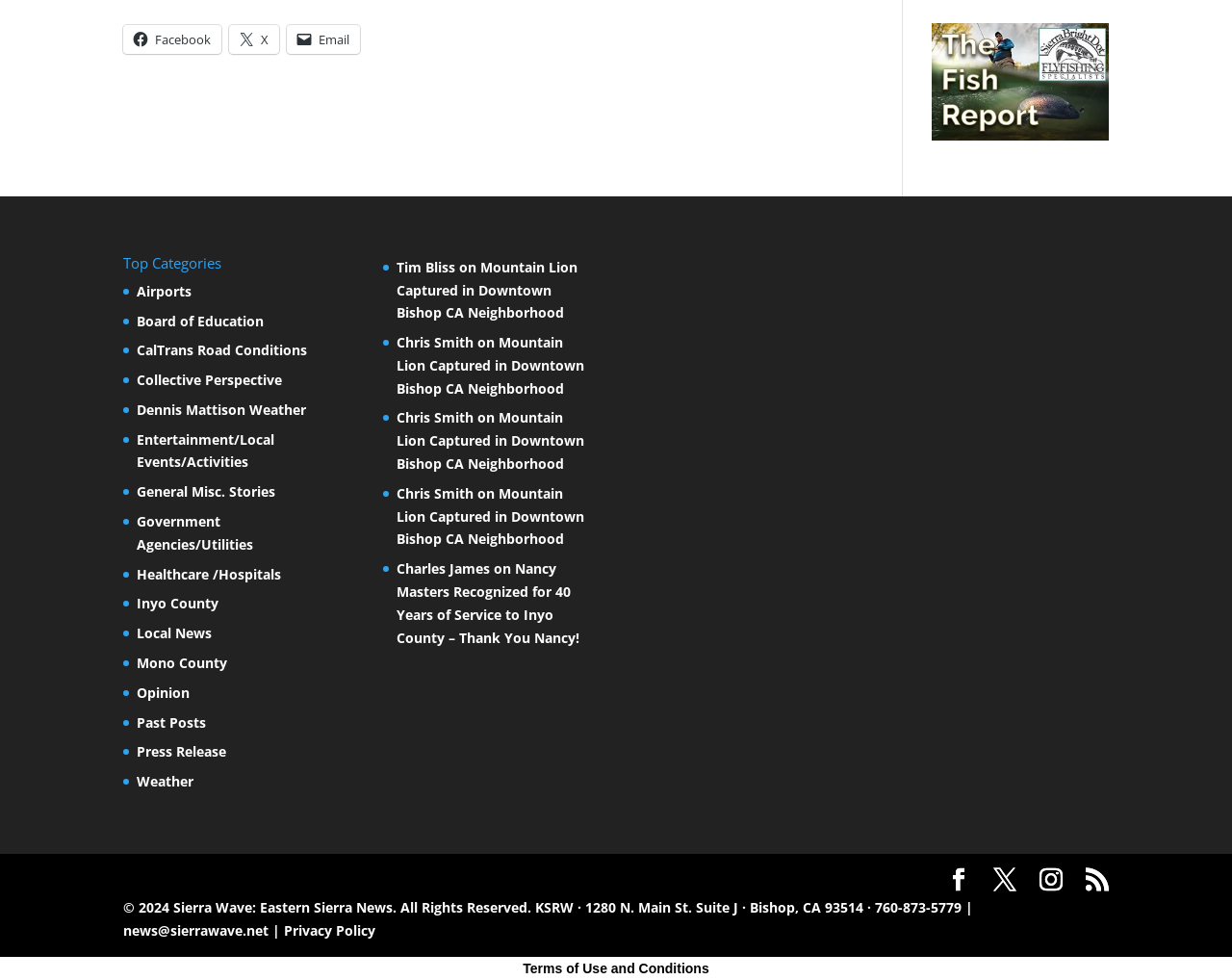Give a one-word or short phrase answer to the question: 
How many social media links are at the top of the page?

3